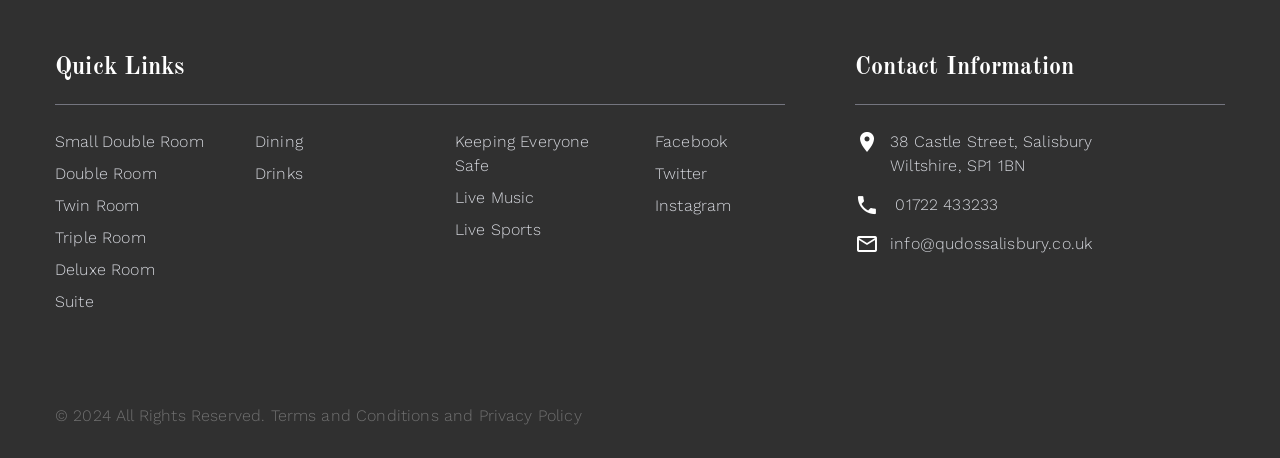Identify the bounding box coordinates of the section that should be clicked to achieve the task described: "Read the Terms and Conditions".

[0.211, 0.886, 0.343, 0.927]